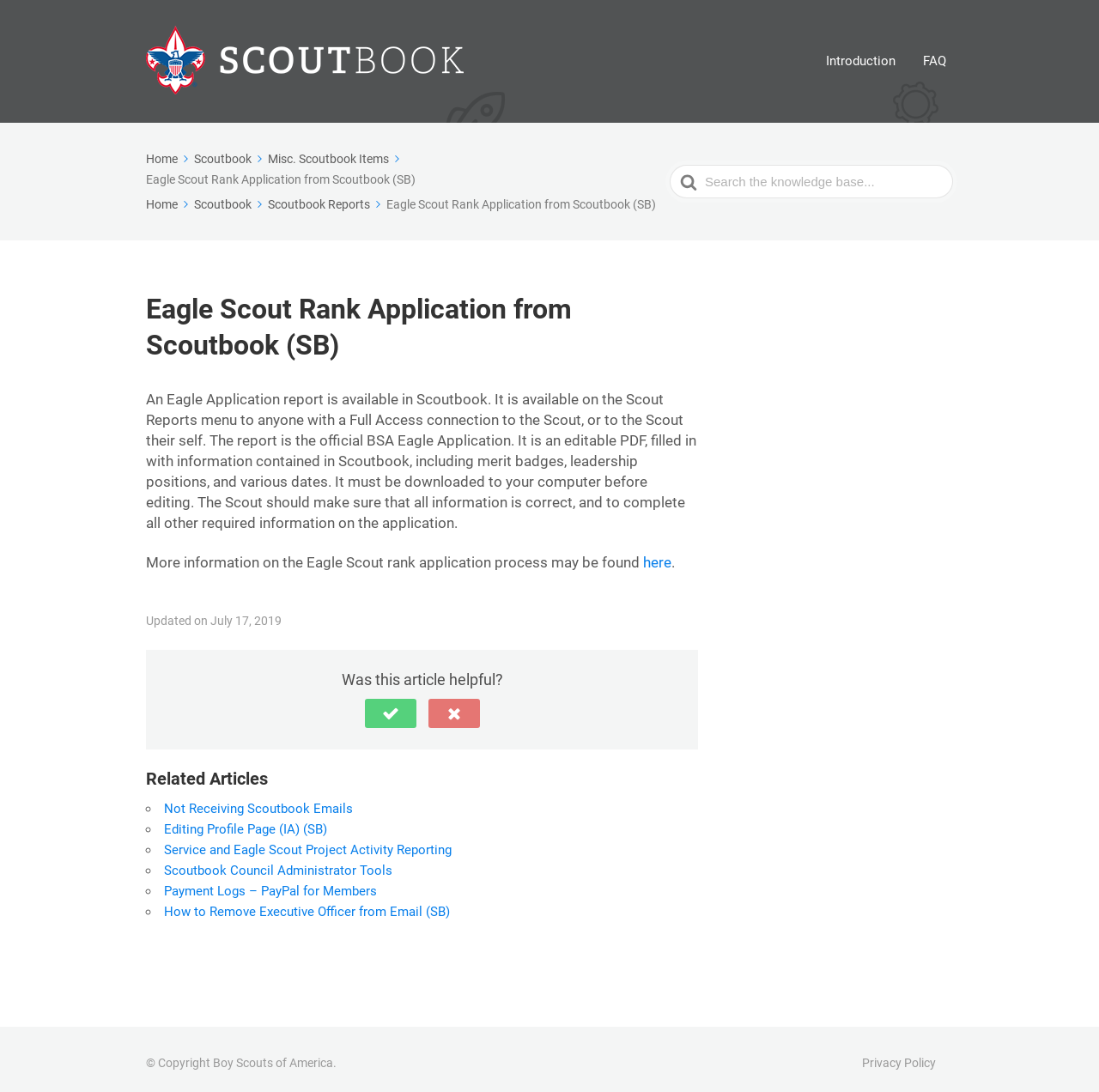Please identify the bounding box coordinates of the clickable region that I should interact with to perform the following instruction: "Go to Scoutbook Reports". The coordinates should be expressed as four float numbers between 0 and 1, i.e., [left, top, right, bottom].

[0.244, 0.181, 0.349, 0.193]